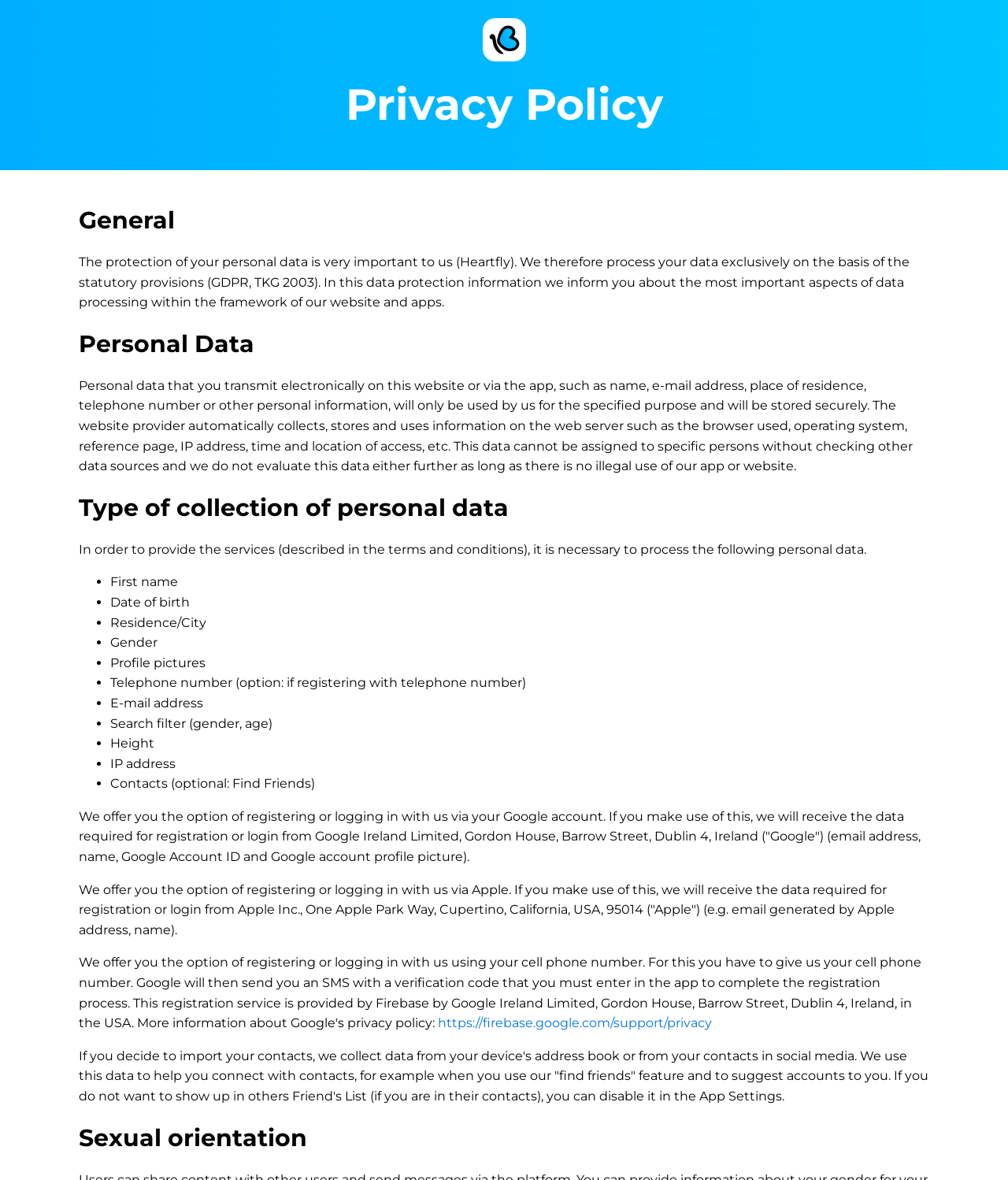Answer the question briefly using a single word or phrase: 
What is the purpose of collecting the user's contacts?

To help connect with contacts